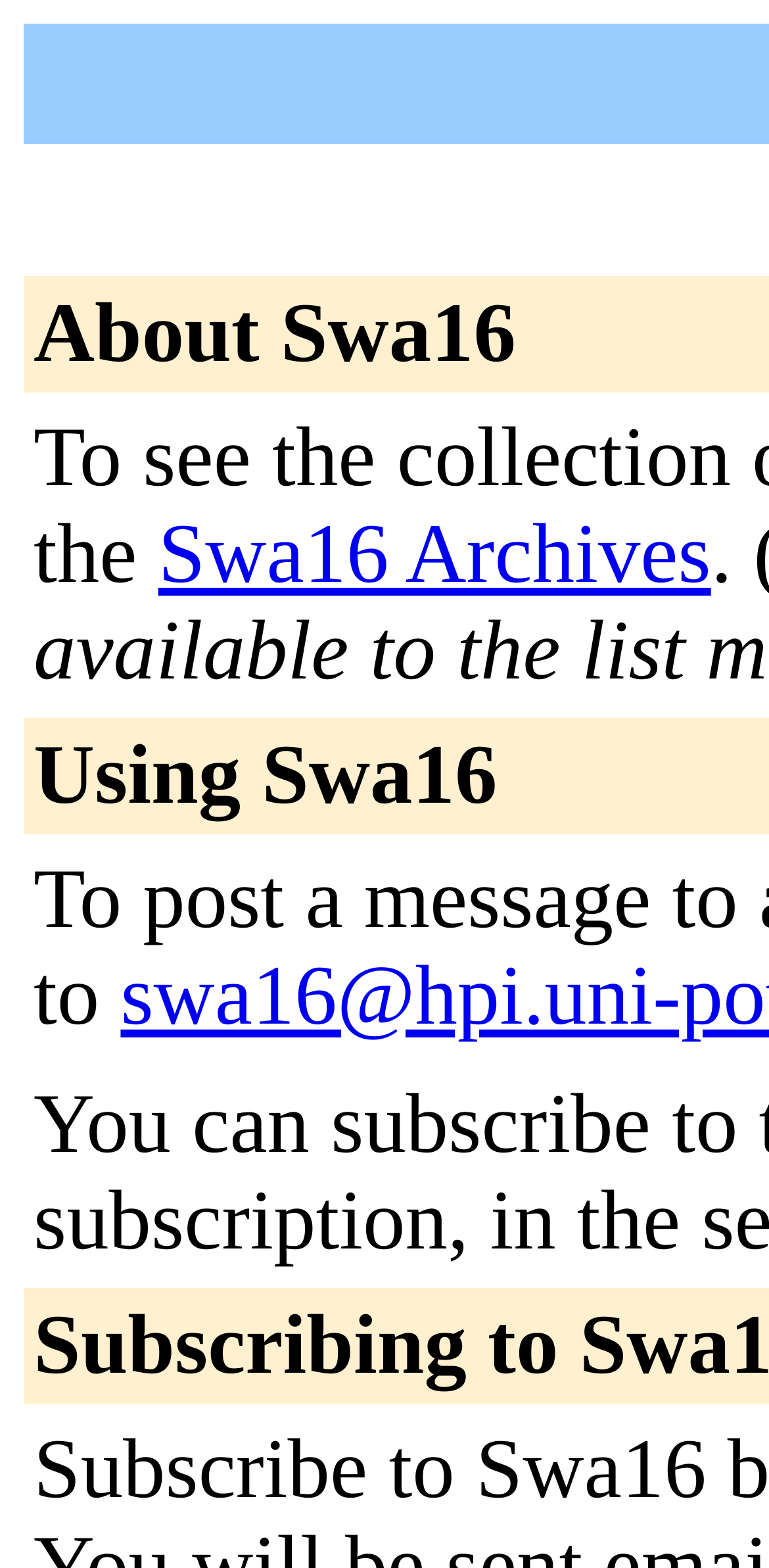Find the bounding box of the element with the following description: "MAJOR PROJECTS". The coordinates must be four float numbers between 0 and 1, formatted as [left, top, right, bottom].

None